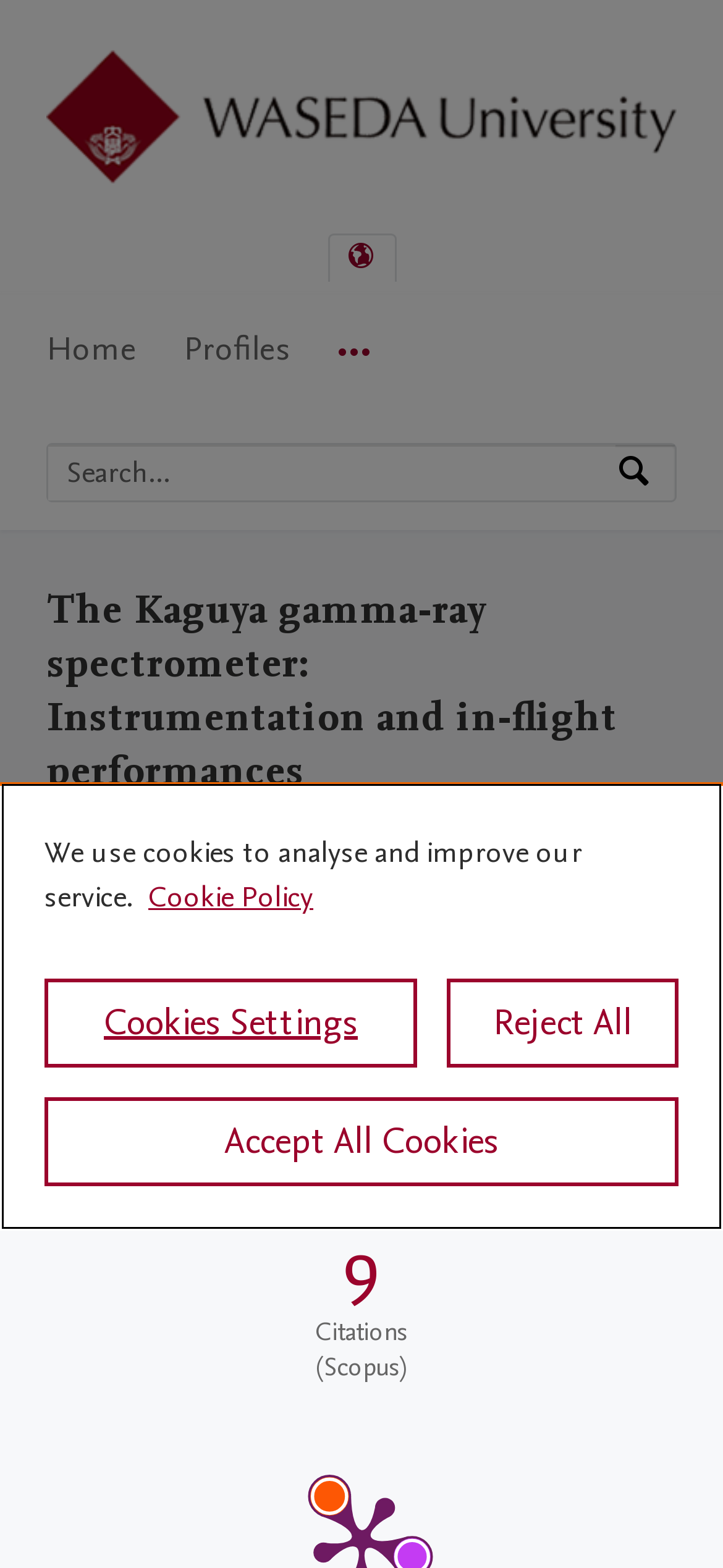For the following element description, predict the bounding box coordinates in the format (top-left x, top-left y, bottom-right x, bottom-right y). All values should be floating point numbers between 0 and 1. Description: Waseda University Home

[0.064, 0.099, 0.936, 0.125]